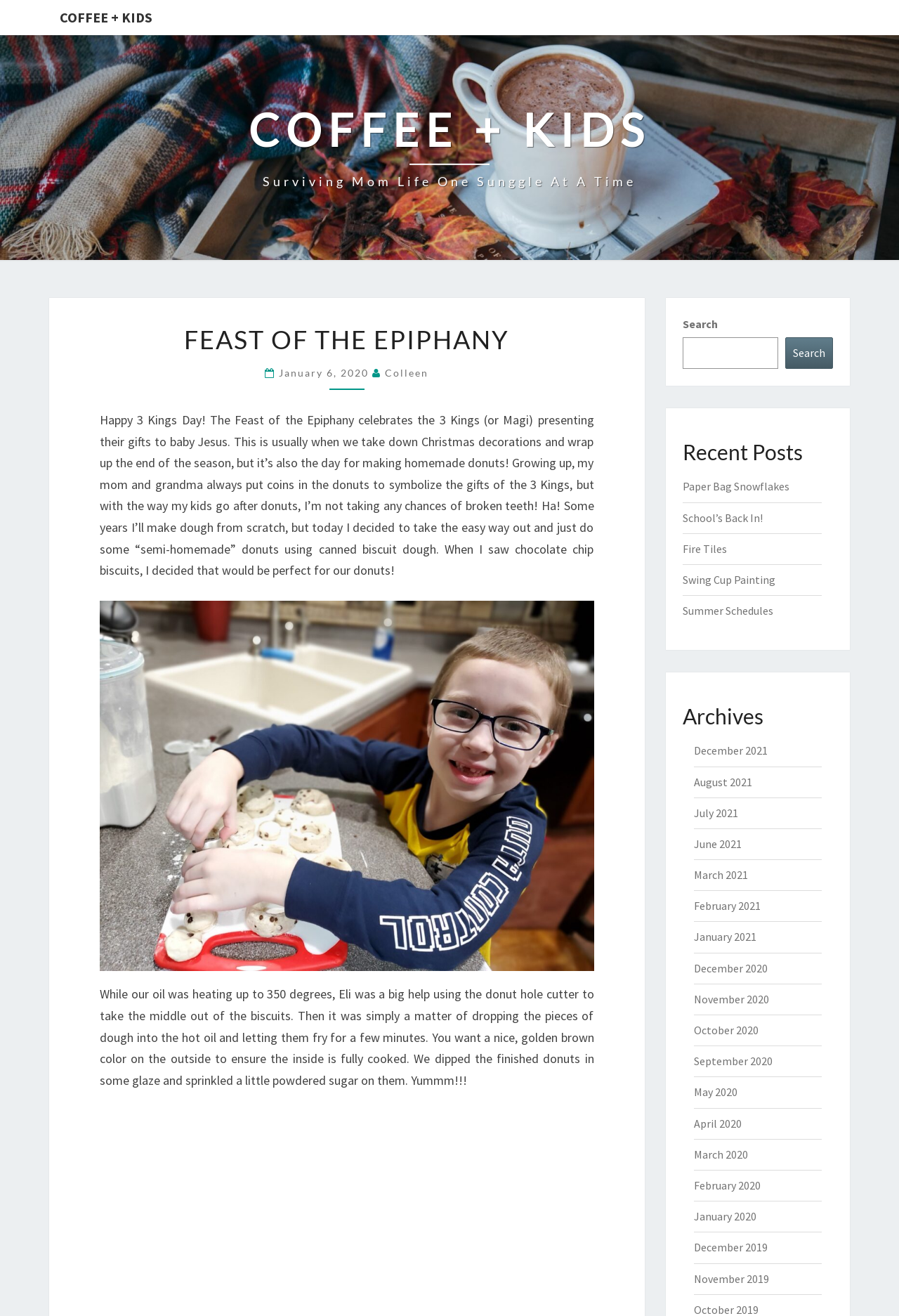Give the bounding box coordinates for the element described as: "June 2021".

[0.771, 0.636, 0.825, 0.646]